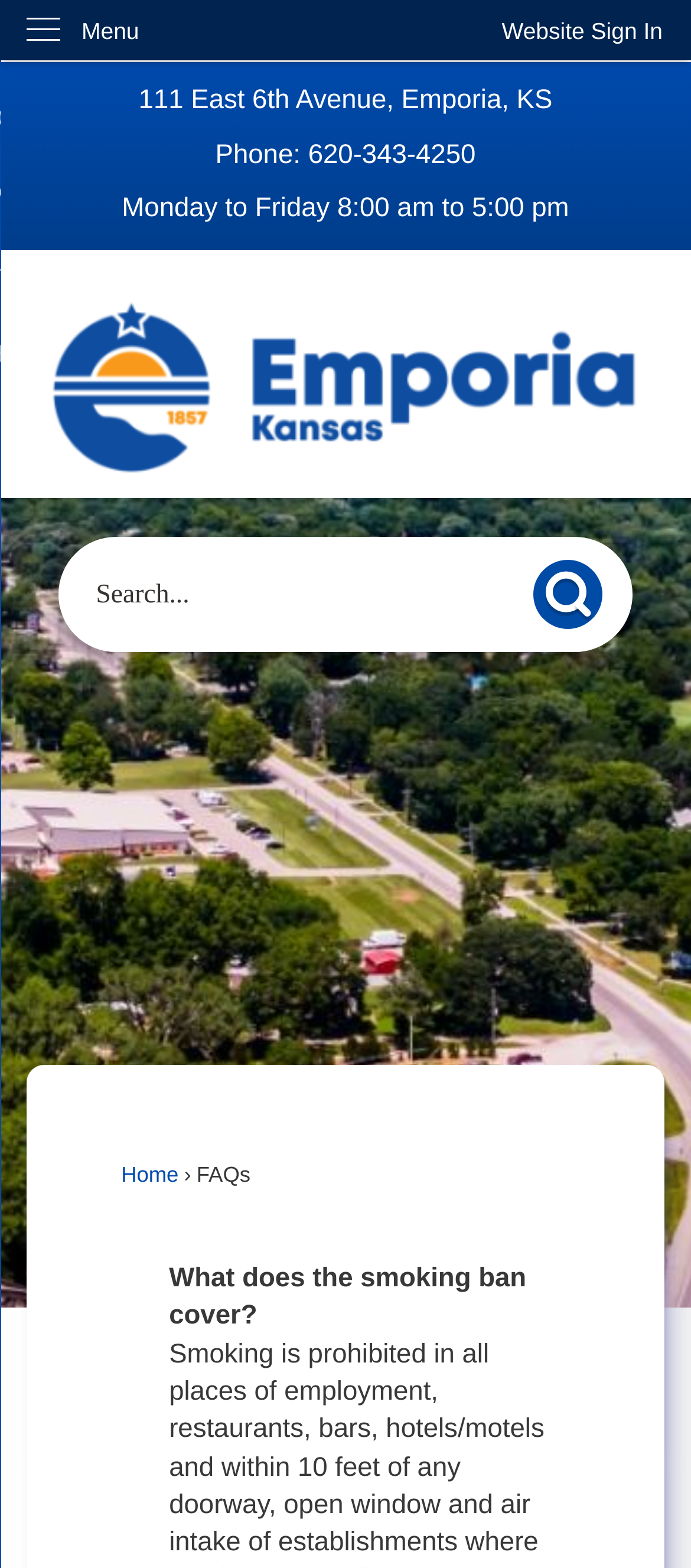What is the address of the office?
Answer the question with a thorough and detailed explanation.

I found the address by looking at the 'Info Advanced' region, where I saw a 'StaticText' element with the address '111 East 6th Avenue, Emporia, KS'.